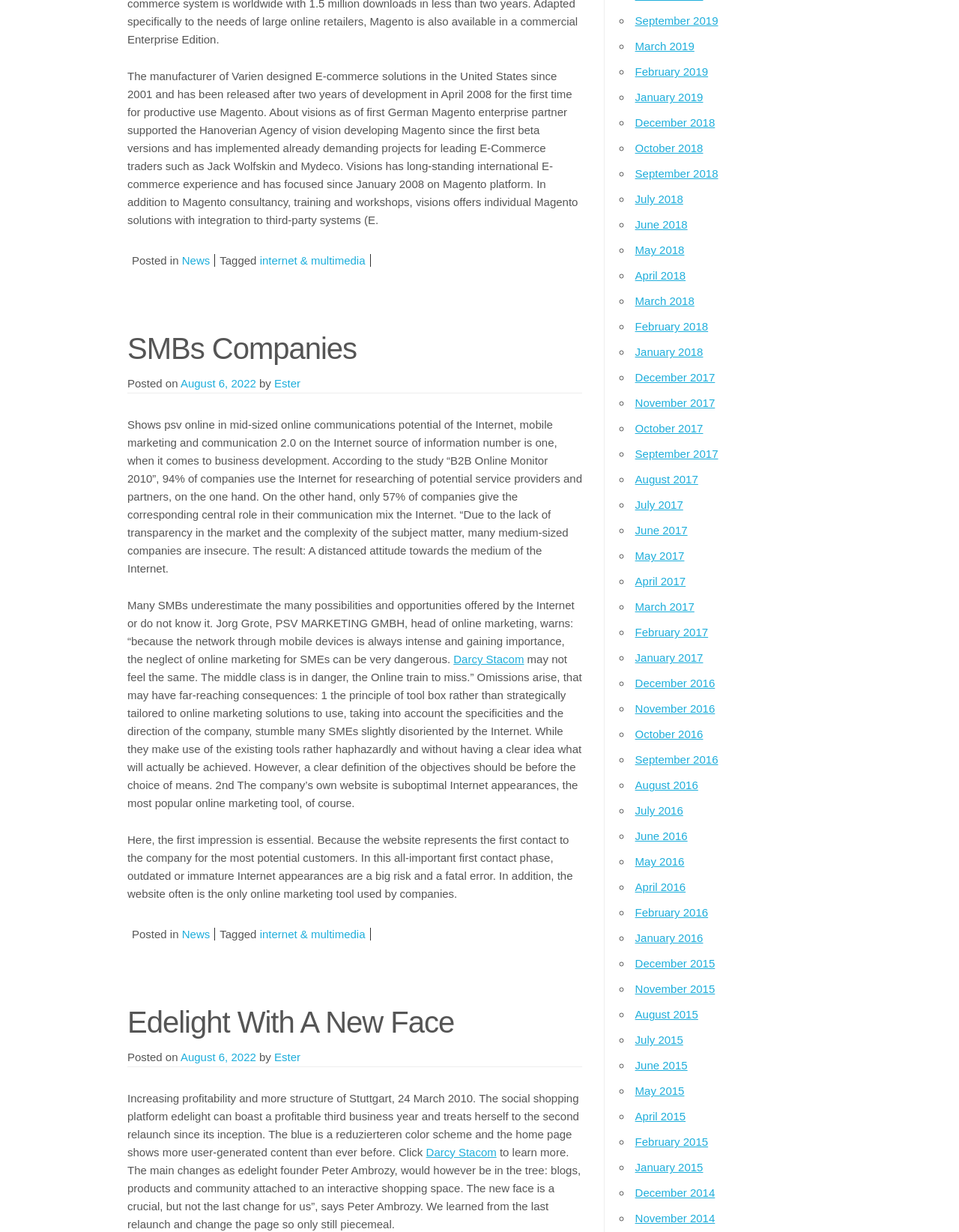Show the bounding box coordinates of the region that should be clicked to follow the instruction: "Click on 'News'."

[0.19, 0.206, 0.219, 0.216]